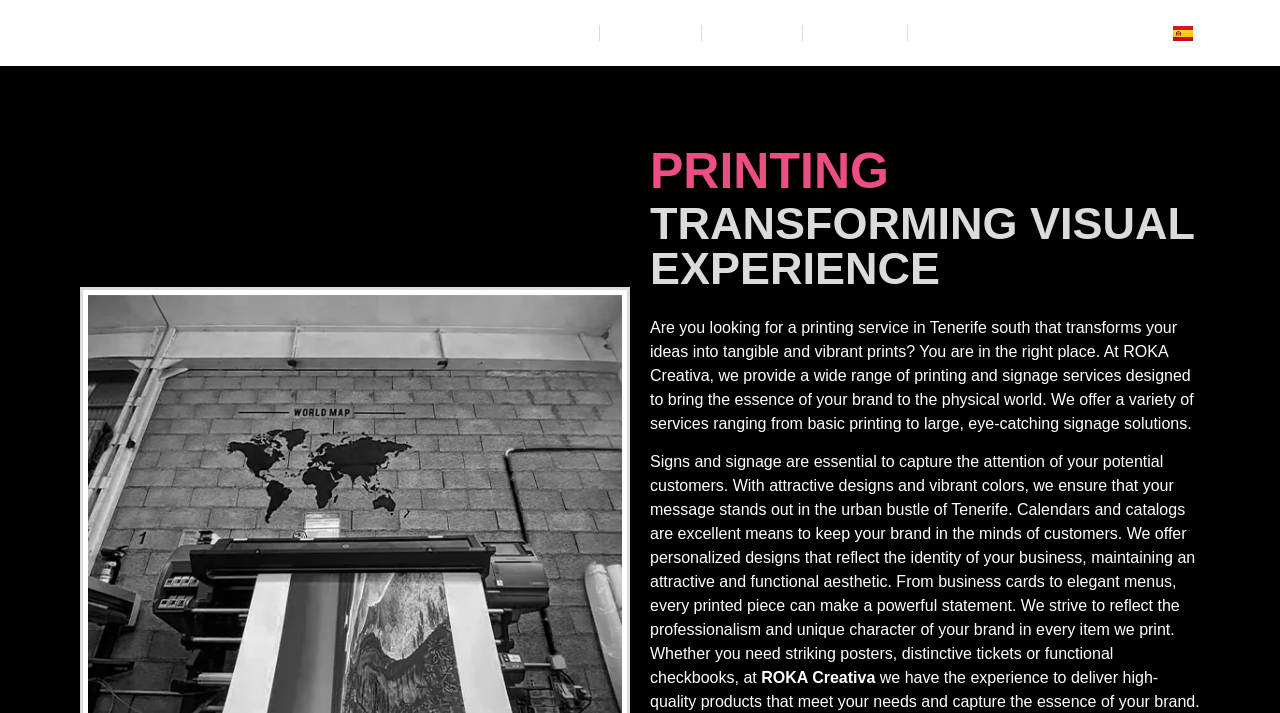Determine the bounding box coordinates (top-left x, top-left y, bottom-right x, bottom-right y) of the UI element described in the following text: Servicios

[0.469, 0.014, 0.548, 0.079]